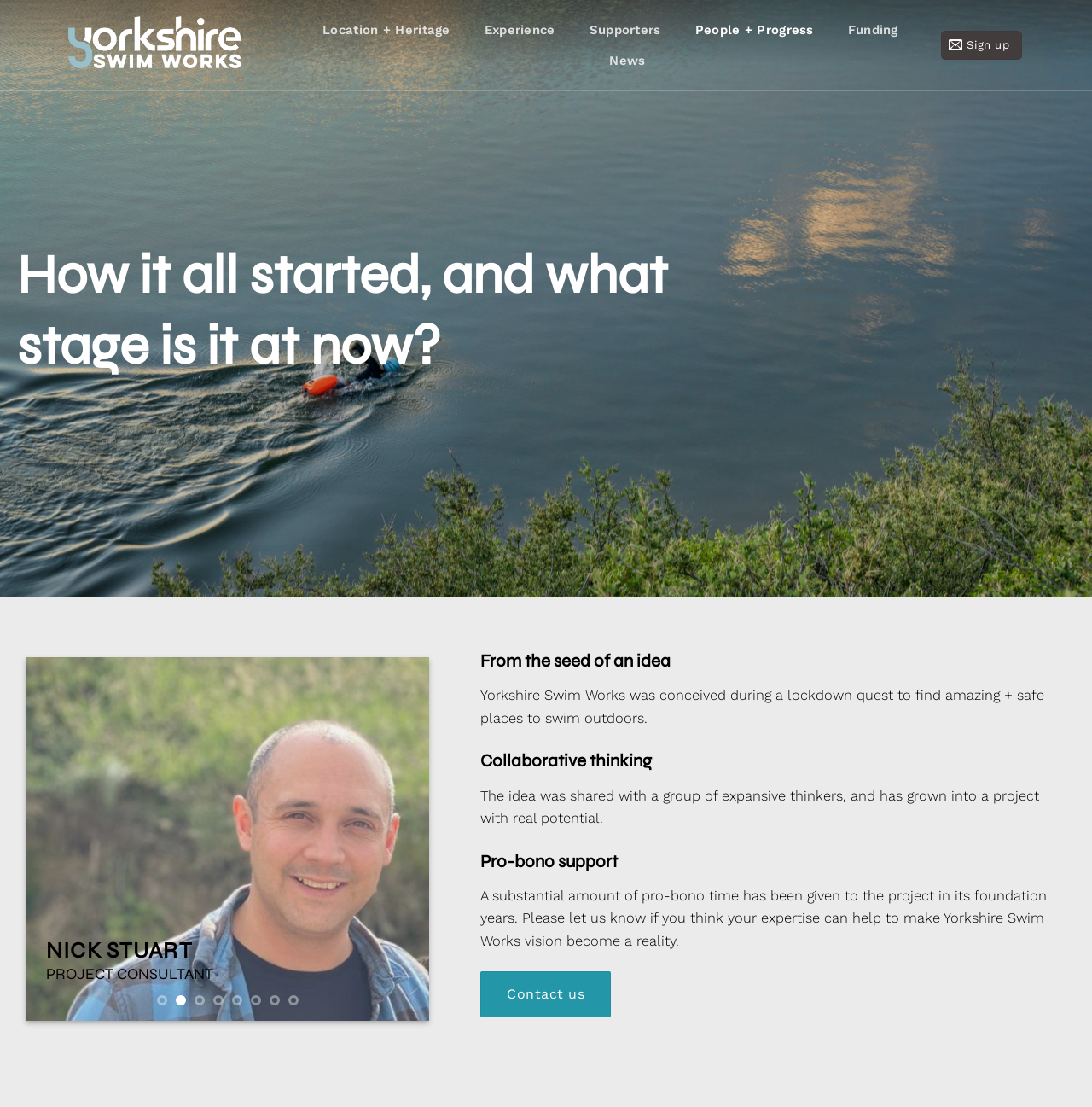Find the bounding box coordinates for the element that must be clicked to complete the instruction: "Sign up". The coordinates should be four float numbers between 0 and 1, indicated as [left, top, right, bottom].

[0.862, 0.028, 0.936, 0.054]